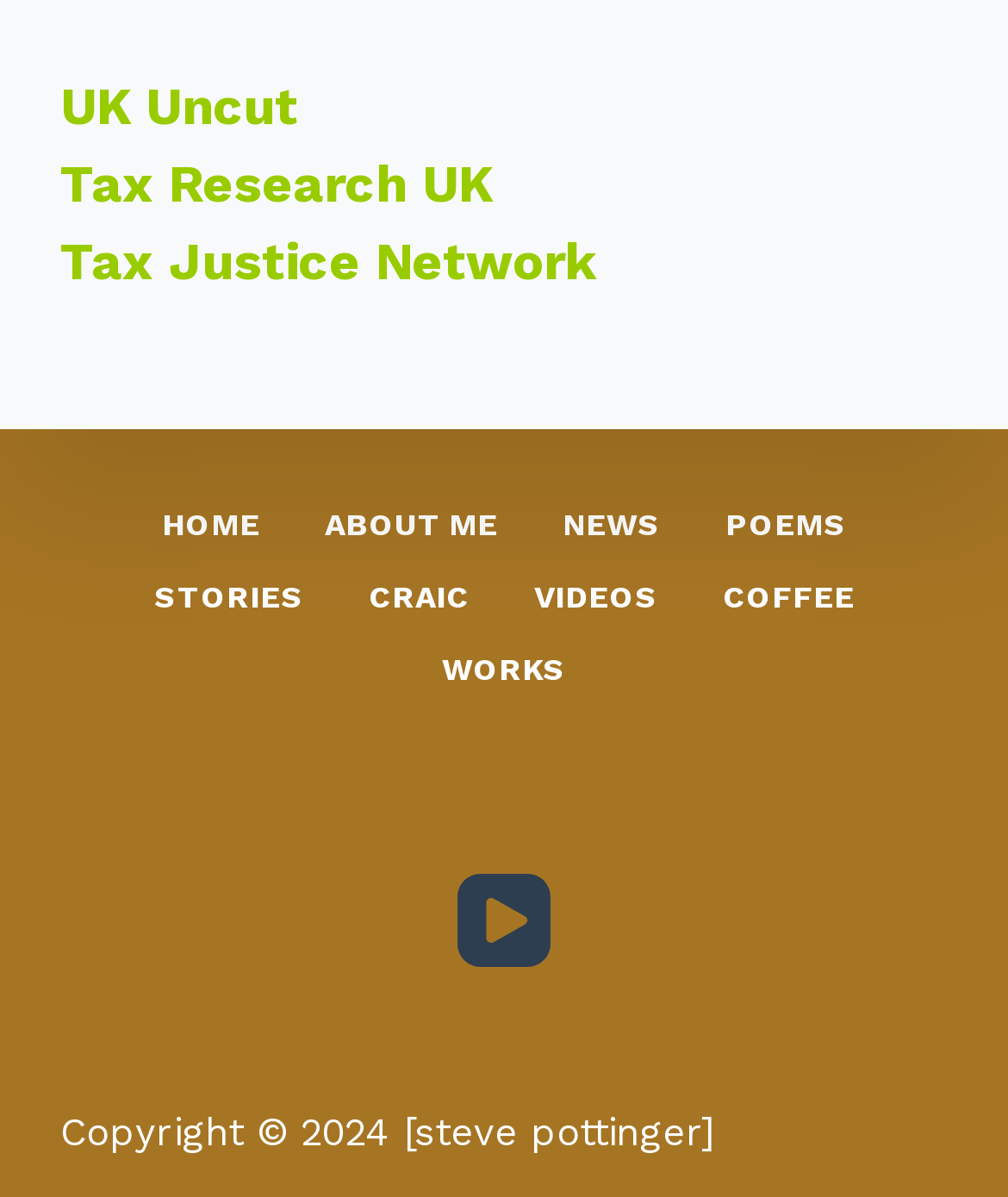How many links are in the heading section?
Please answer the question as detailed as possible.

I counted the number of links in the heading section, which are UK Uncut, Tax Research UK, and Tax Justice Network. There are 3 links in total.